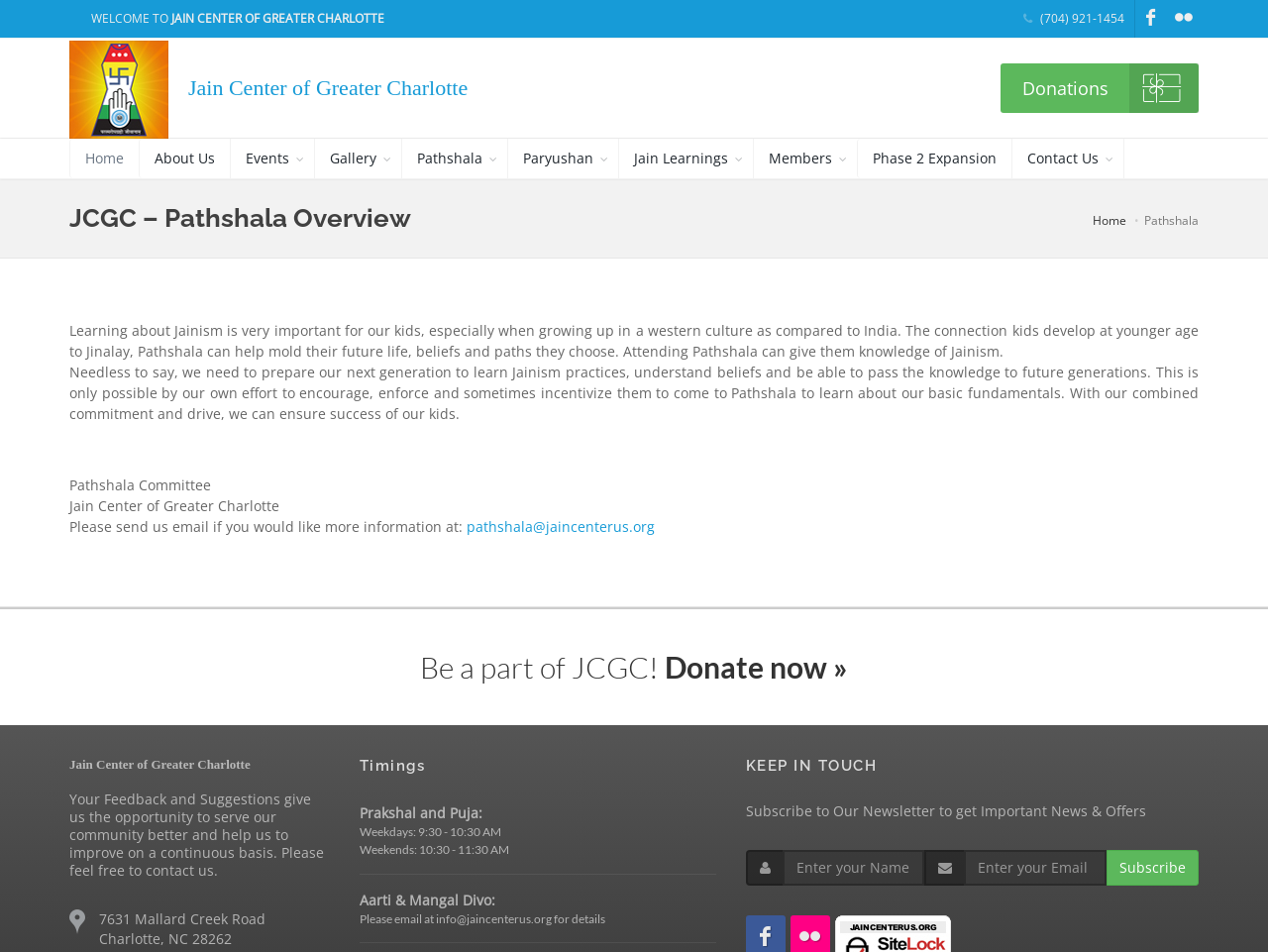Pinpoint the bounding box coordinates of the element to be clicked to execute the instruction: "Click the 'Contact Us' link".

[0.798, 0.146, 0.886, 0.187]